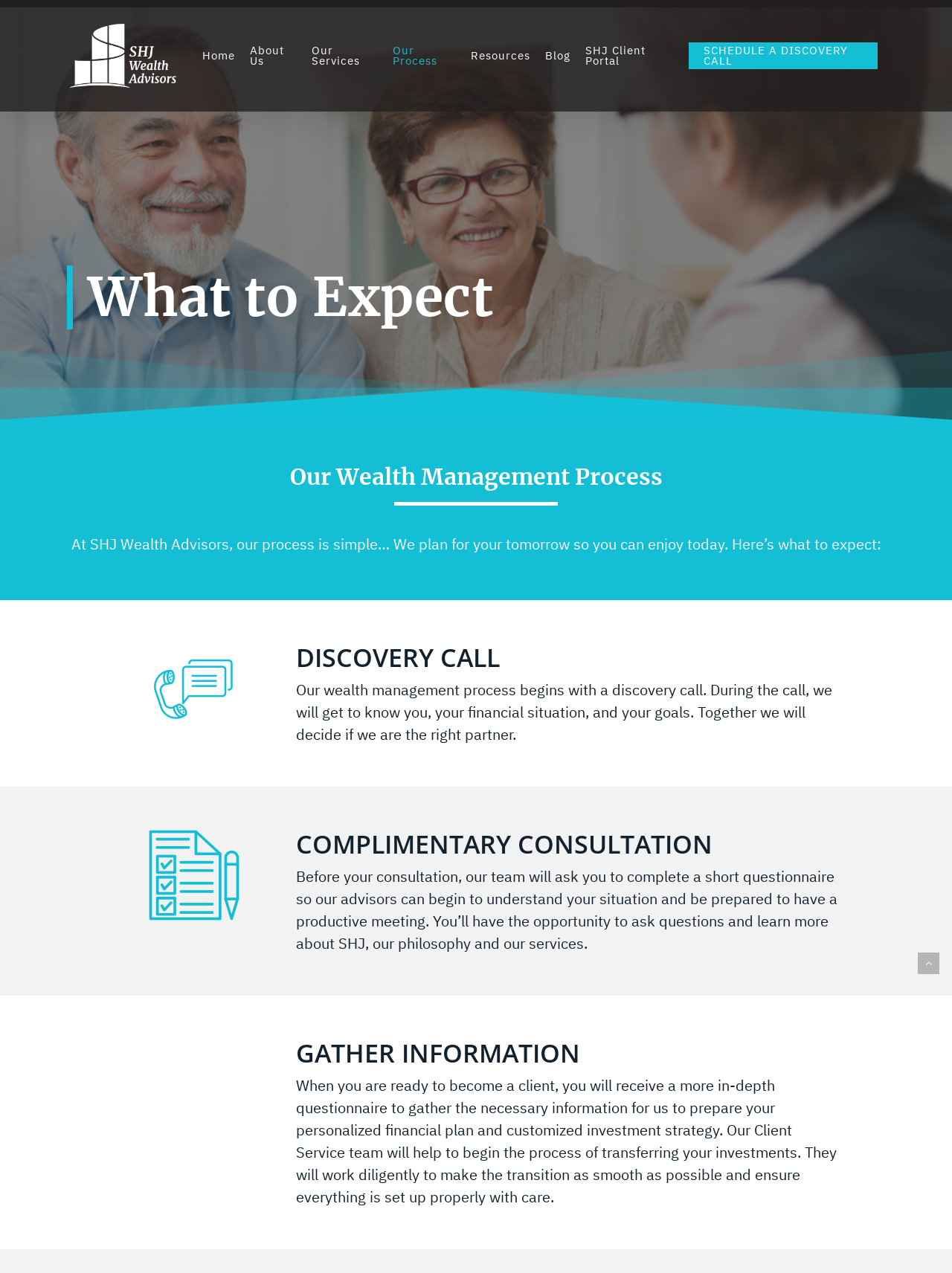Given the element description SCHEDULE A DISCOVERY CALL, identify the bounding box coordinates for the UI element on the webpage screenshot. The format should be (top-left x, top-left y, bottom-right x, bottom-right y), with values between 0 and 1.

[0.724, 0.036, 0.922, 0.052]